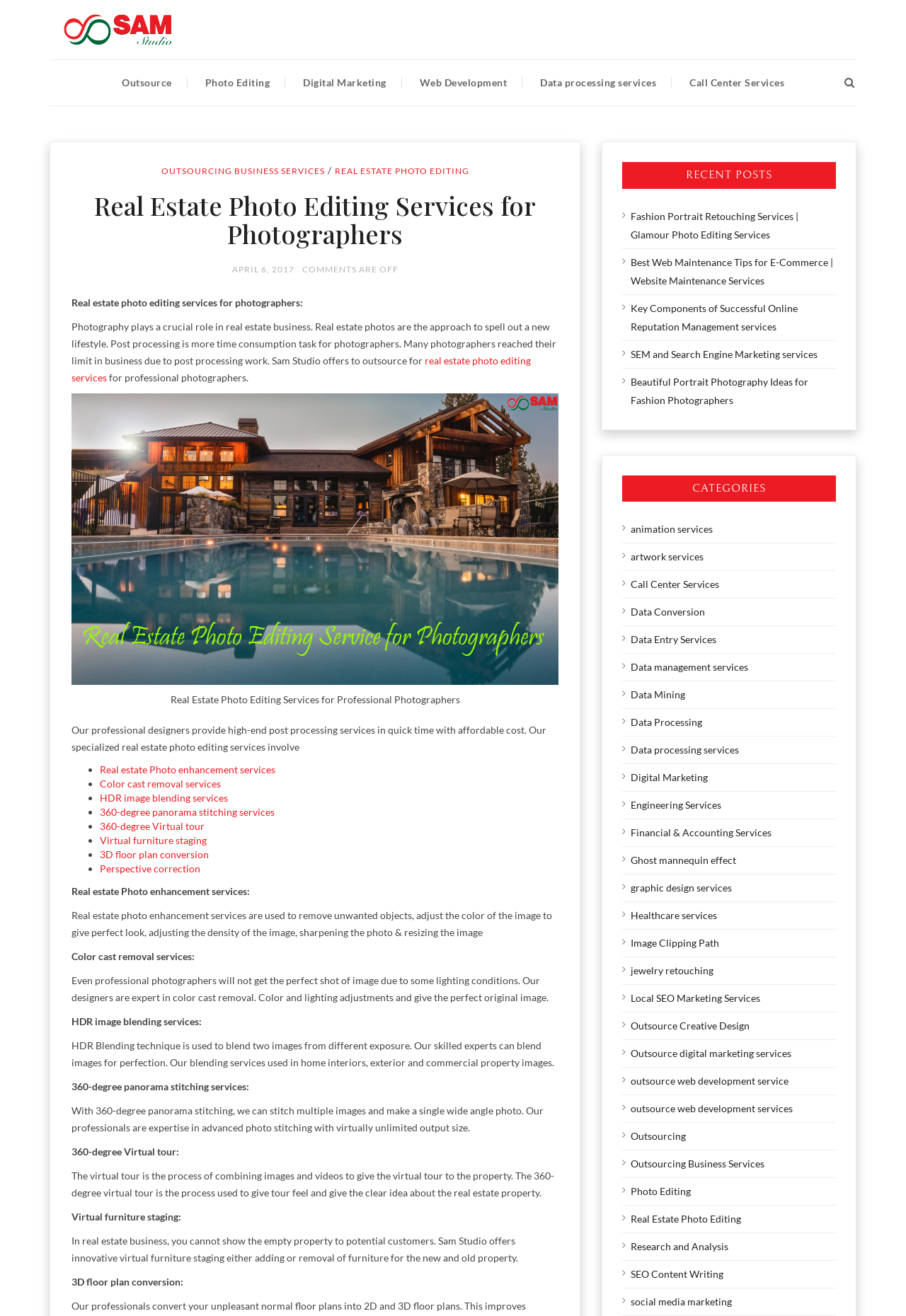Identify the bounding box coordinates of the element to click to follow this instruction: 'Read 'Real Estate Photo Editing Services for Photographers''. Ensure the coordinates are four float values between 0 and 1, provided as [left, top, right, bottom].

[0.079, 0.146, 0.616, 0.188]